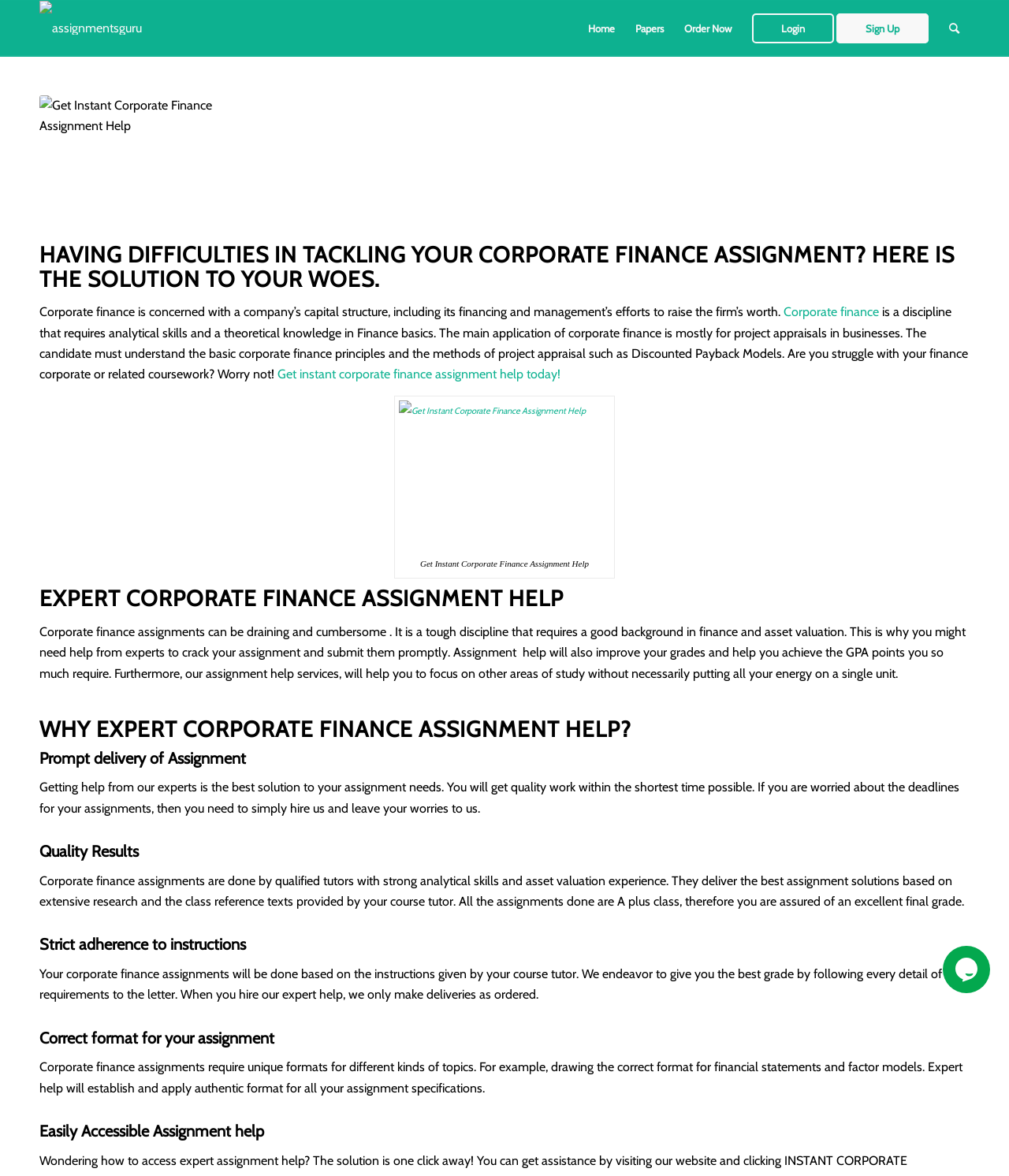Identify the bounding box coordinates of the section to be clicked to complete the task described by the following instruction: "Sign up for a new account". The coordinates should be four float numbers between 0 and 1, formatted as [left, top, right, bottom].

[0.829, 0.001, 0.93, 0.048]